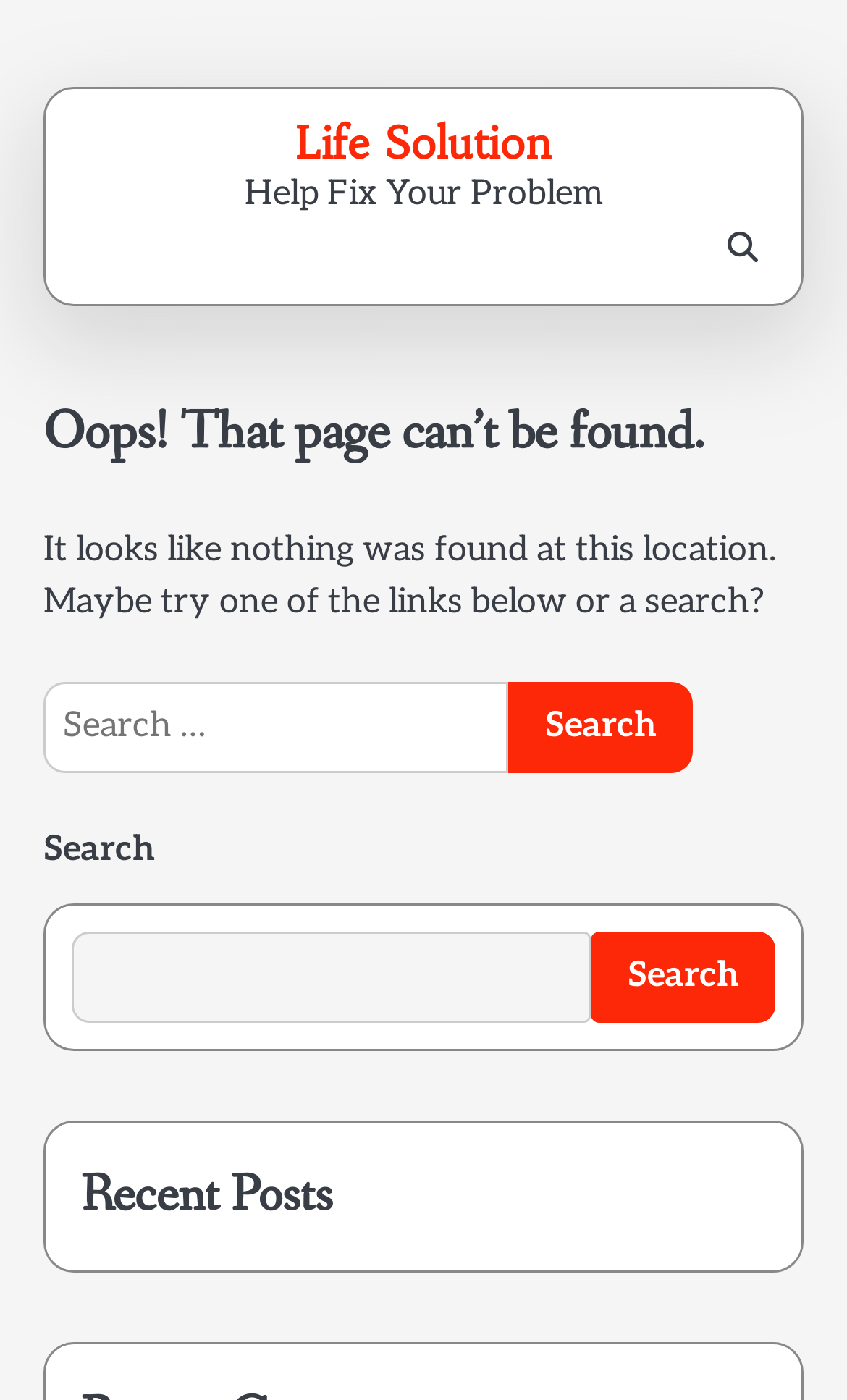Respond to the following query with just one word or a short phrase: 
What is the title of the recent posts section?

Recent Posts